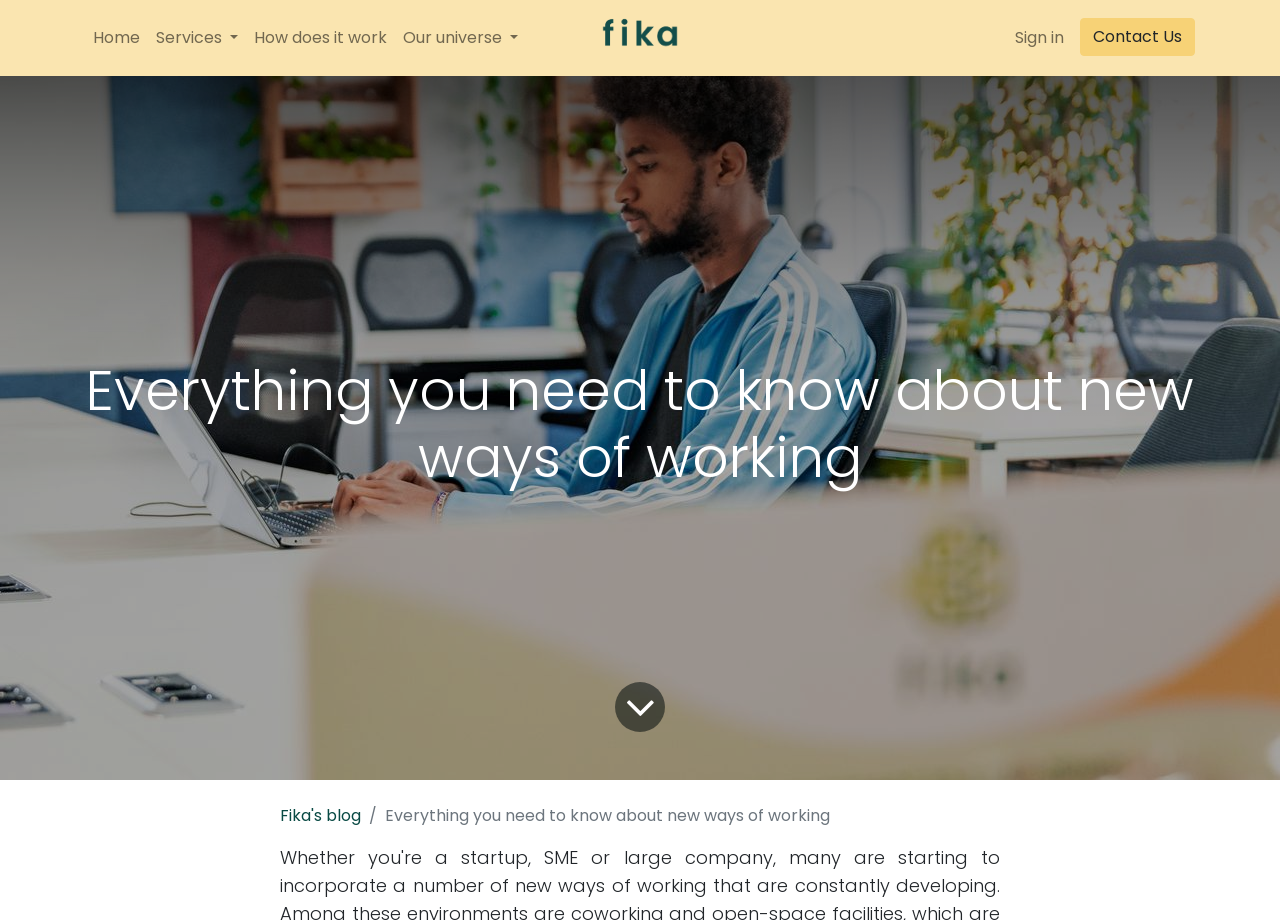How many links are in the breadcrumb navigation?
Give a one-word or short phrase answer based on the image.

2